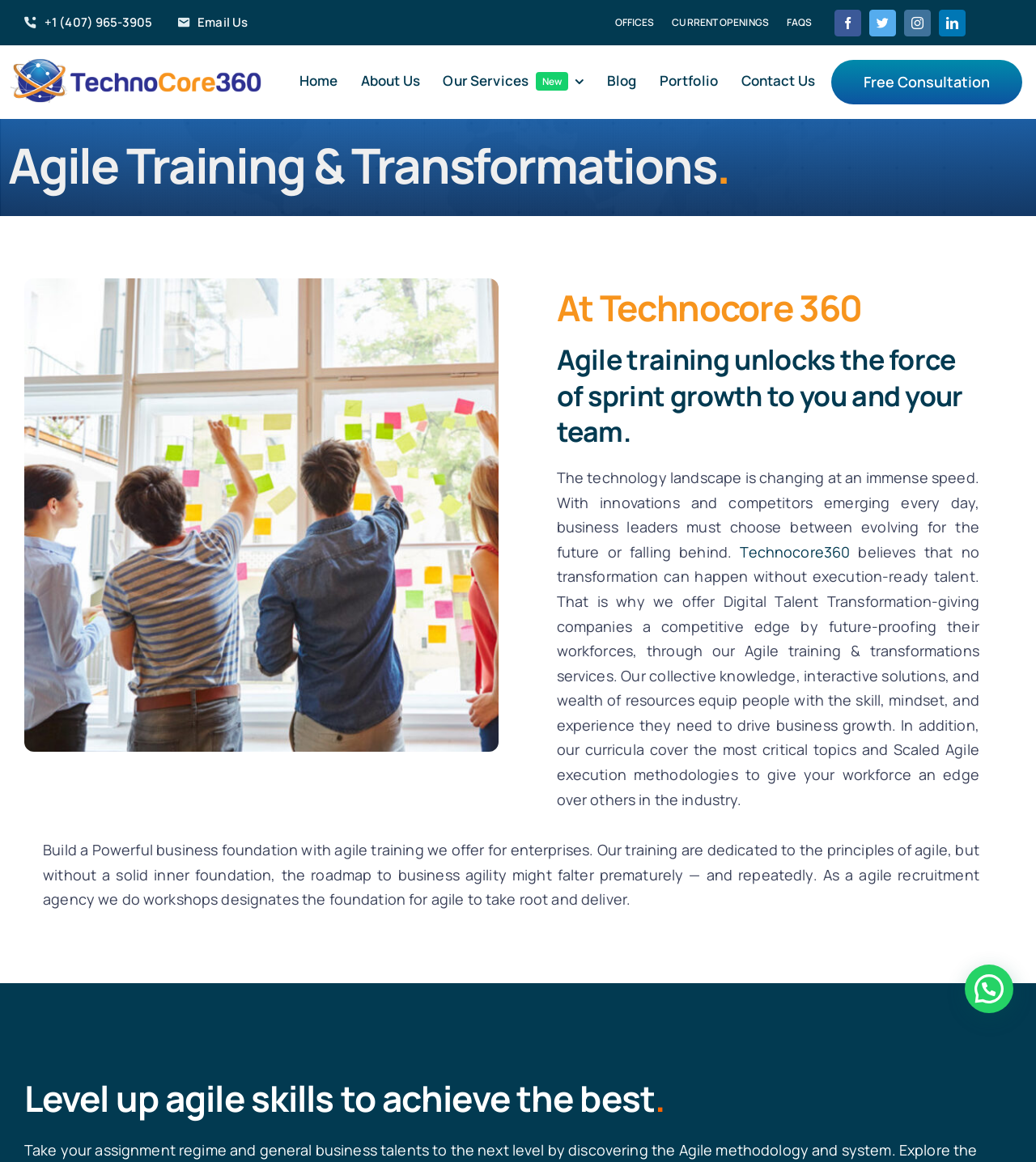Please determine the bounding box coordinates of the section I need to click to accomplish this instruction: "Contact us through phone".

[0.01, 0.005, 0.153, 0.034]